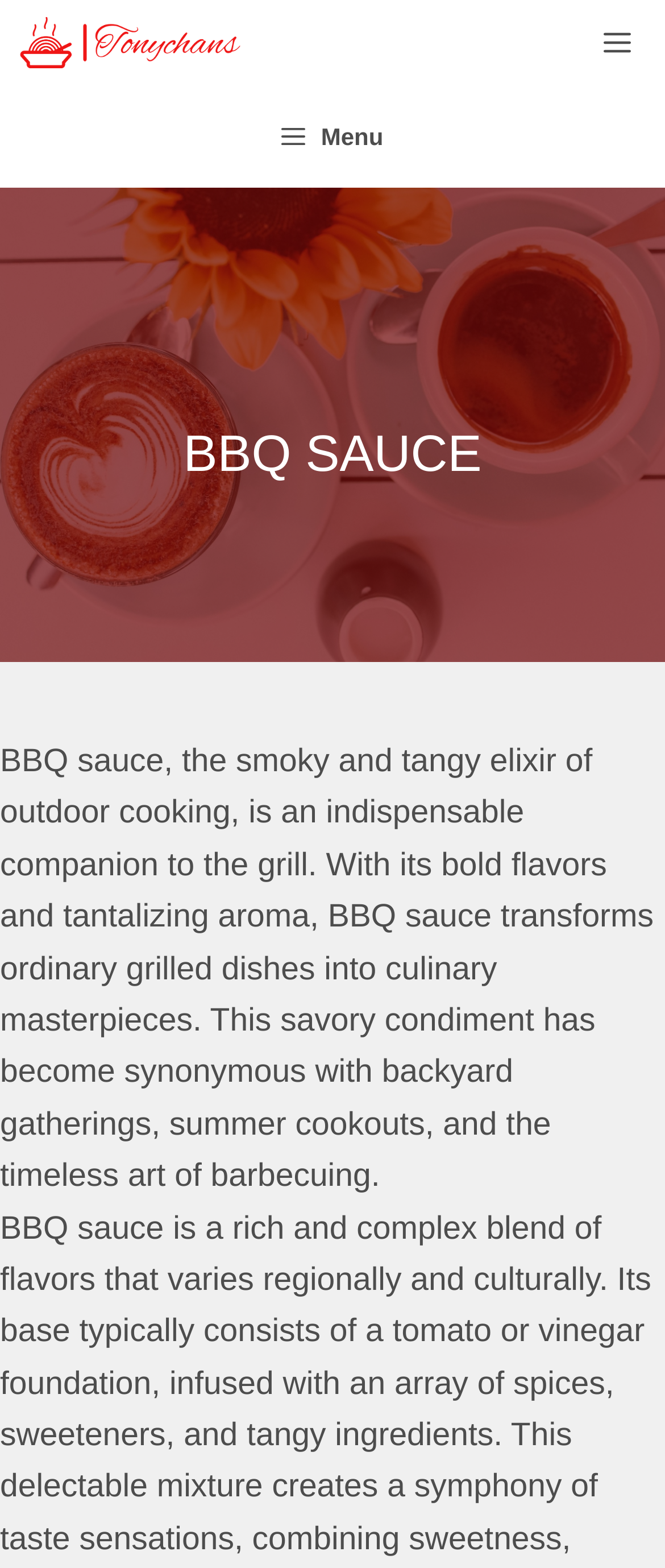What is the main topic of the webpage?
Provide a one-word or short-phrase answer based on the image.

BBQ Sauce